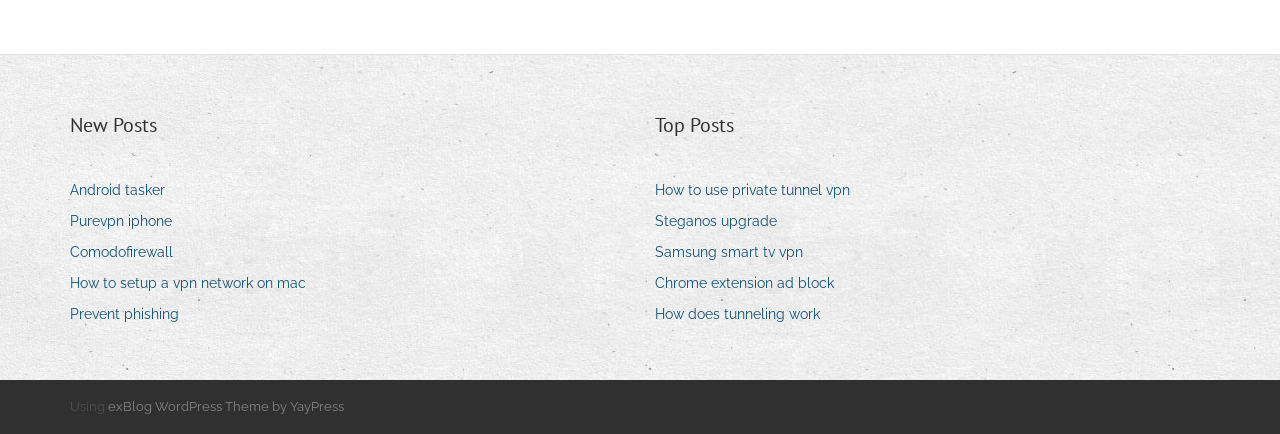Pinpoint the bounding box coordinates of the clickable area necessary to execute the following instruction: "Visit exBlog WordPress Theme by YayPress". The coordinates should be given as four float numbers between 0 and 1, namely [left, top, right, bottom].

[0.084, 0.92, 0.269, 0.955]